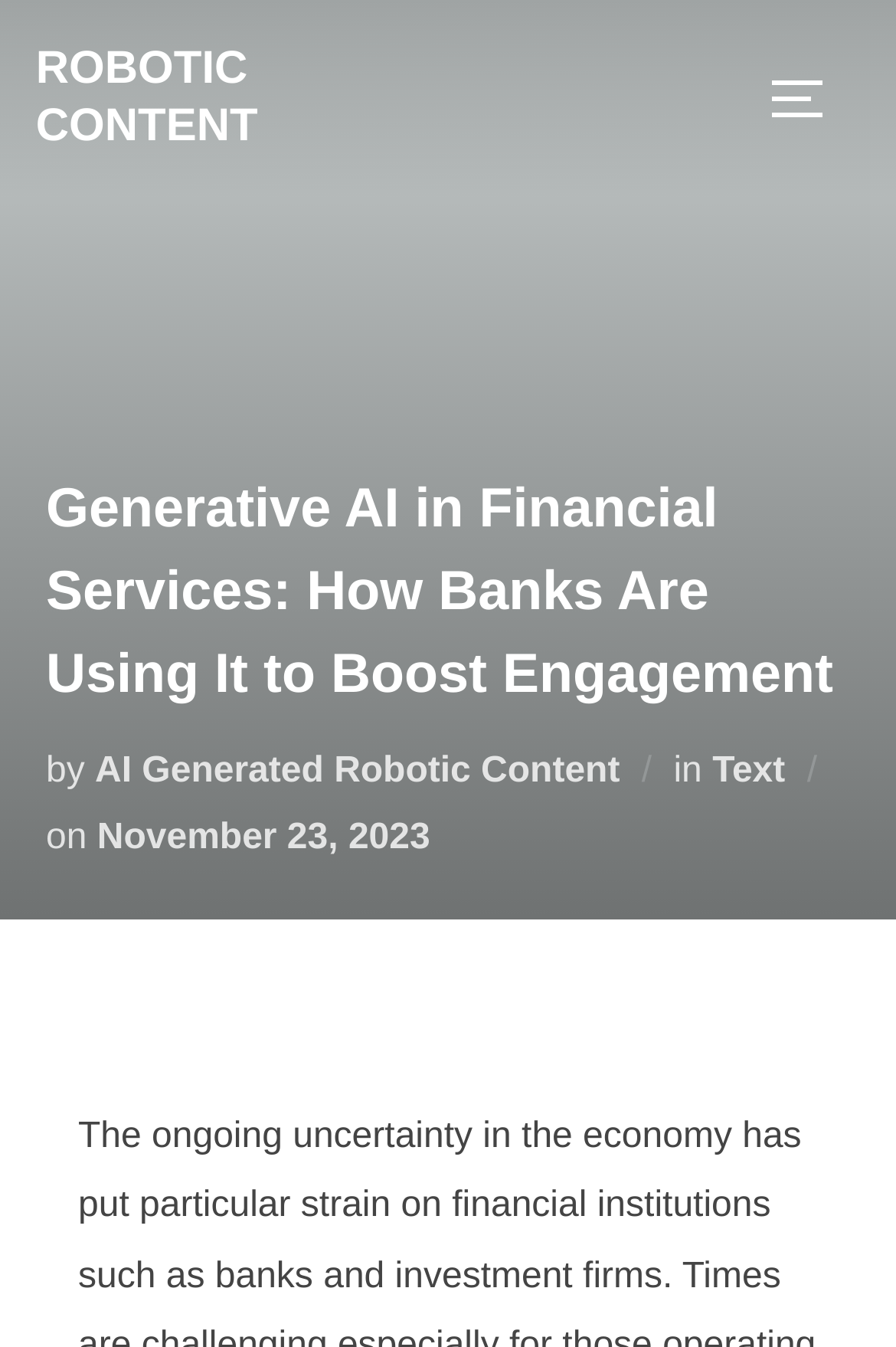Determine the bounding box coordinates of the UI element that matches the following description: "Text". The coordinates should be four float numbers between 0 and 1 in the format [left, top, right, bottom].

[0.795, 0.559, 0.876, 0.588]